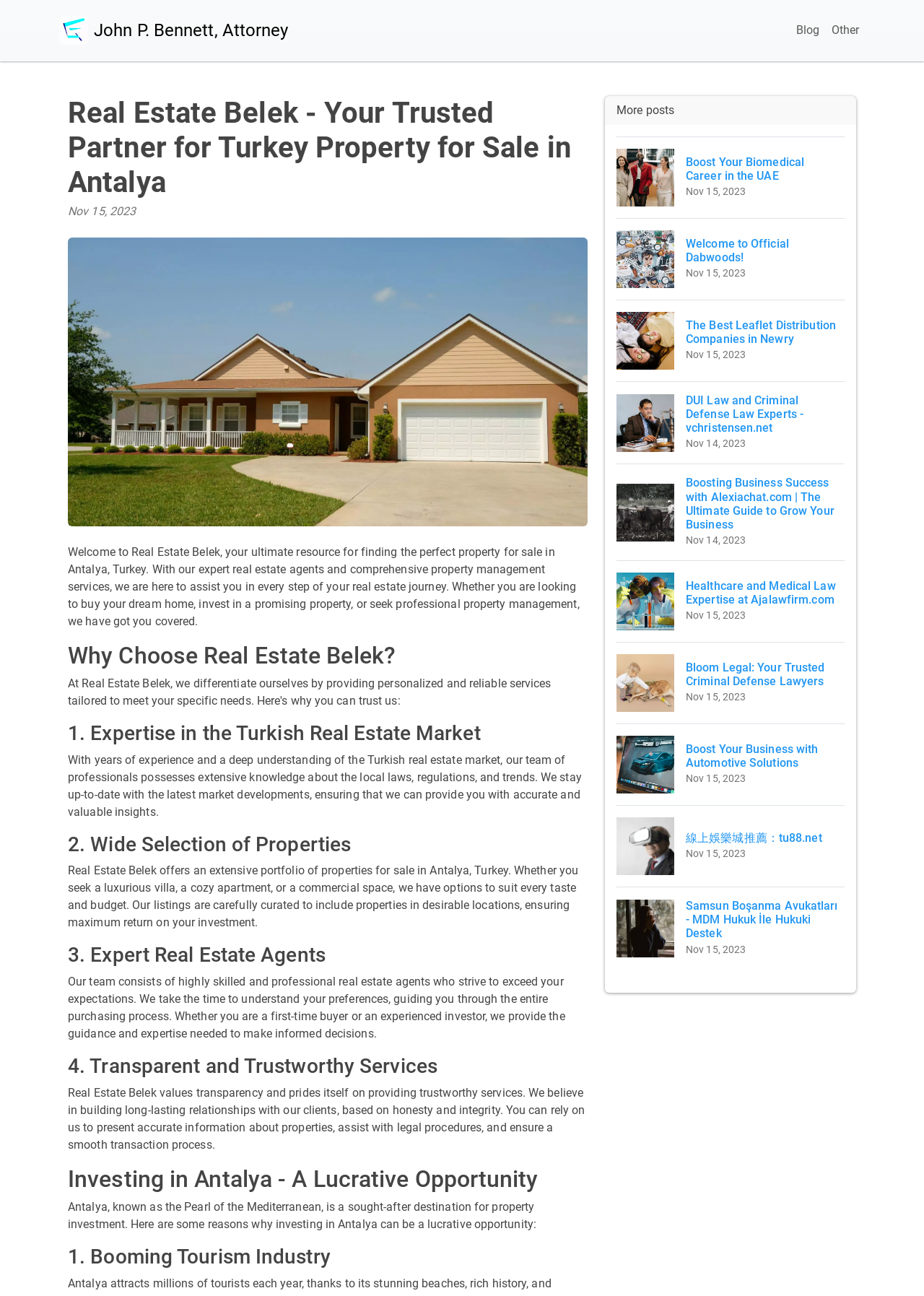Provide your answer to the question using just one word or phrase: What is the company name of the logo?

John P. Bennett, Attorney